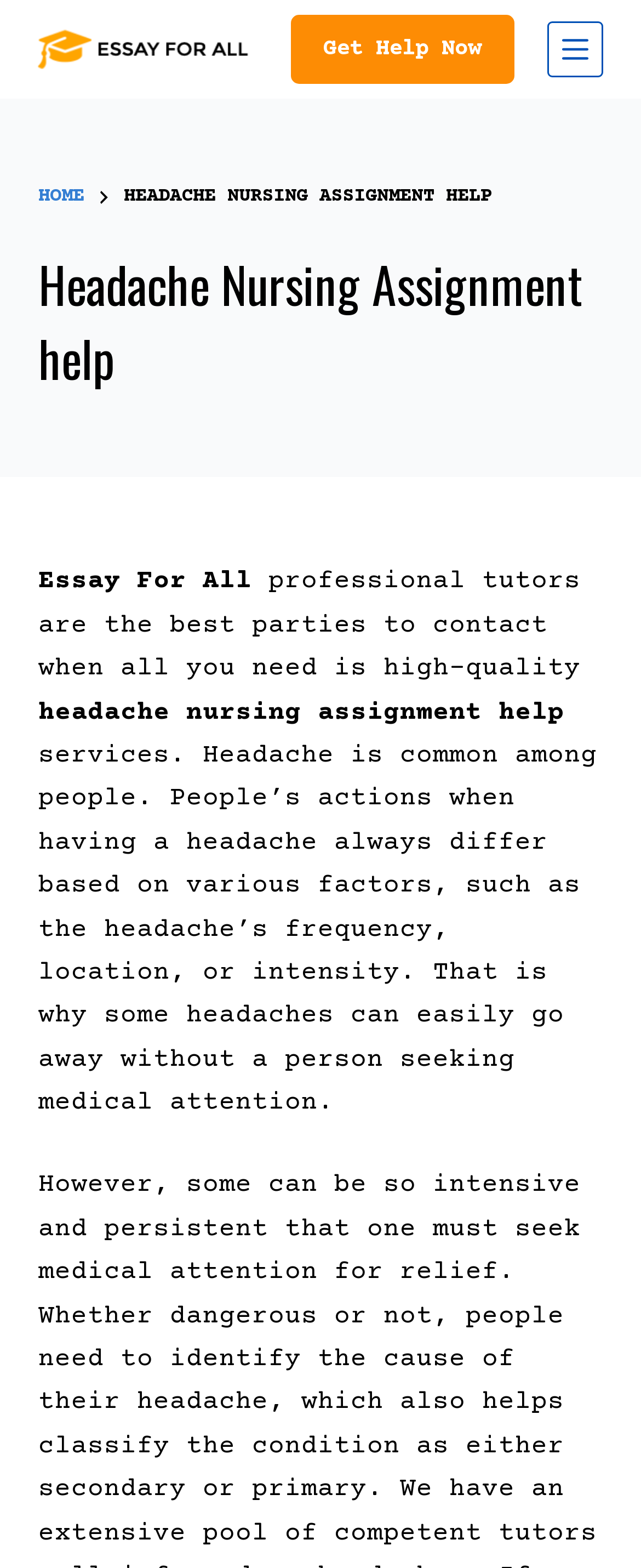What is the text on the top-left logo?
Observe the image and answer the question with a one-word or short phrase response.

Essay for all logo